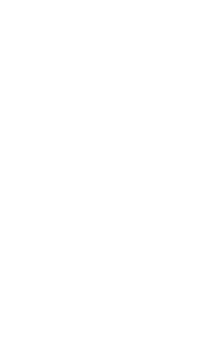Create an elaborate description of the image, covering every aspect.

The image features a promotional screenshot from the game "Craft Island," highlighting an engaging and colorful scene that captures the essence of adventure and survival on a deserted island. This vibrant visual is part of a carousel showcasing various aspects of the game, offering a glimpse into the immersive environment players can explore. With elements of crafting and survival mechanics central to the gameplay, this image effectively conveys the game's allure, inviting players to embark on a unique desert island adventure. The surrounding interface suggests that this is part of a larger presentation that includes details such as game updates, platform availability, and gameplay features, emphasizing the game's appeal across different devices.